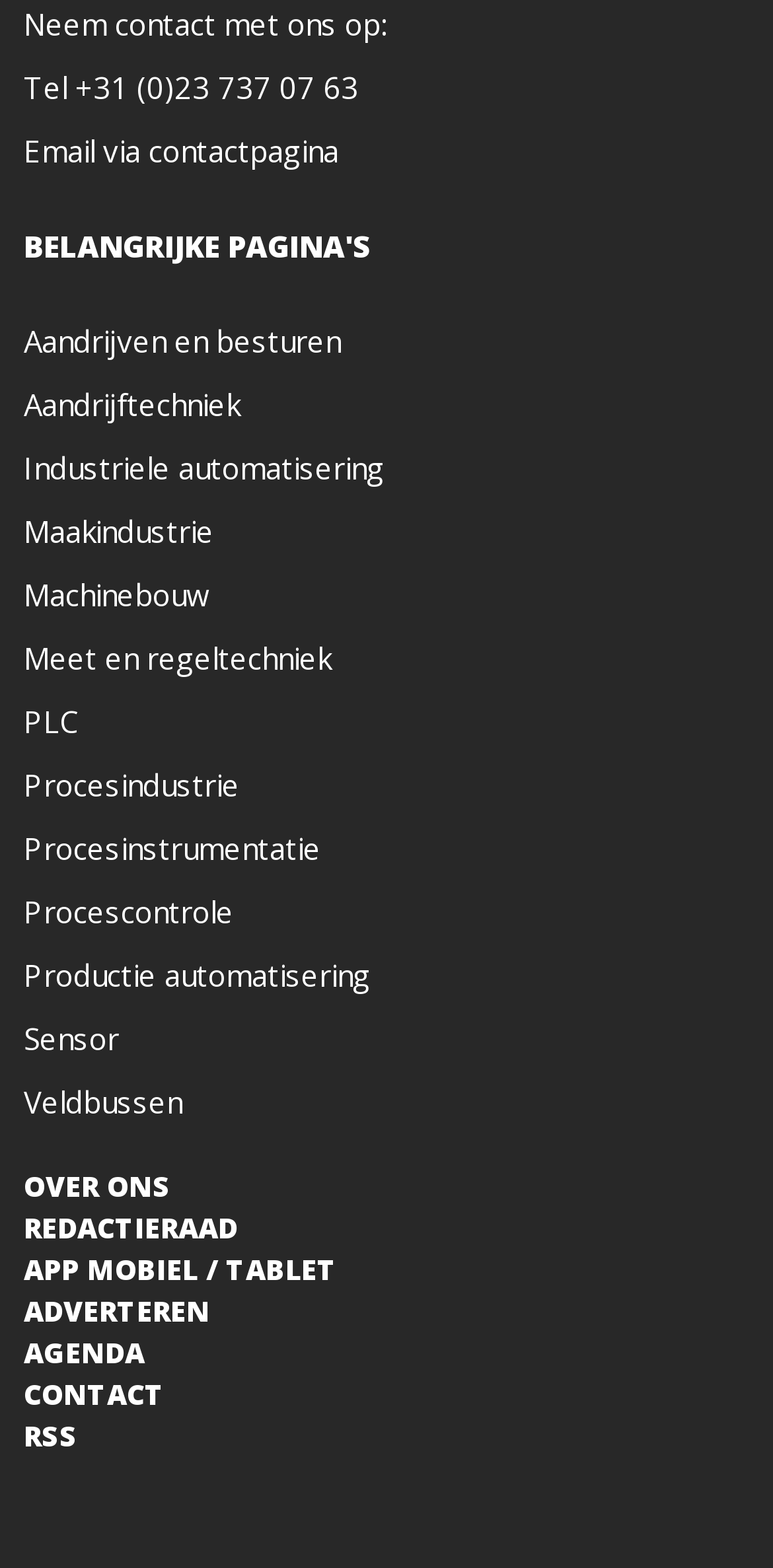How many categories are there under 'Aandrijven en besturen'?
Using the details shown in the screenshot, provide a comprehensive answer to the question.

I looked at the link elements under 'Aandrijven en besturen' and counted 11 categories, including 'Aandrijftechniek', 'Industriele automatisering', and others.